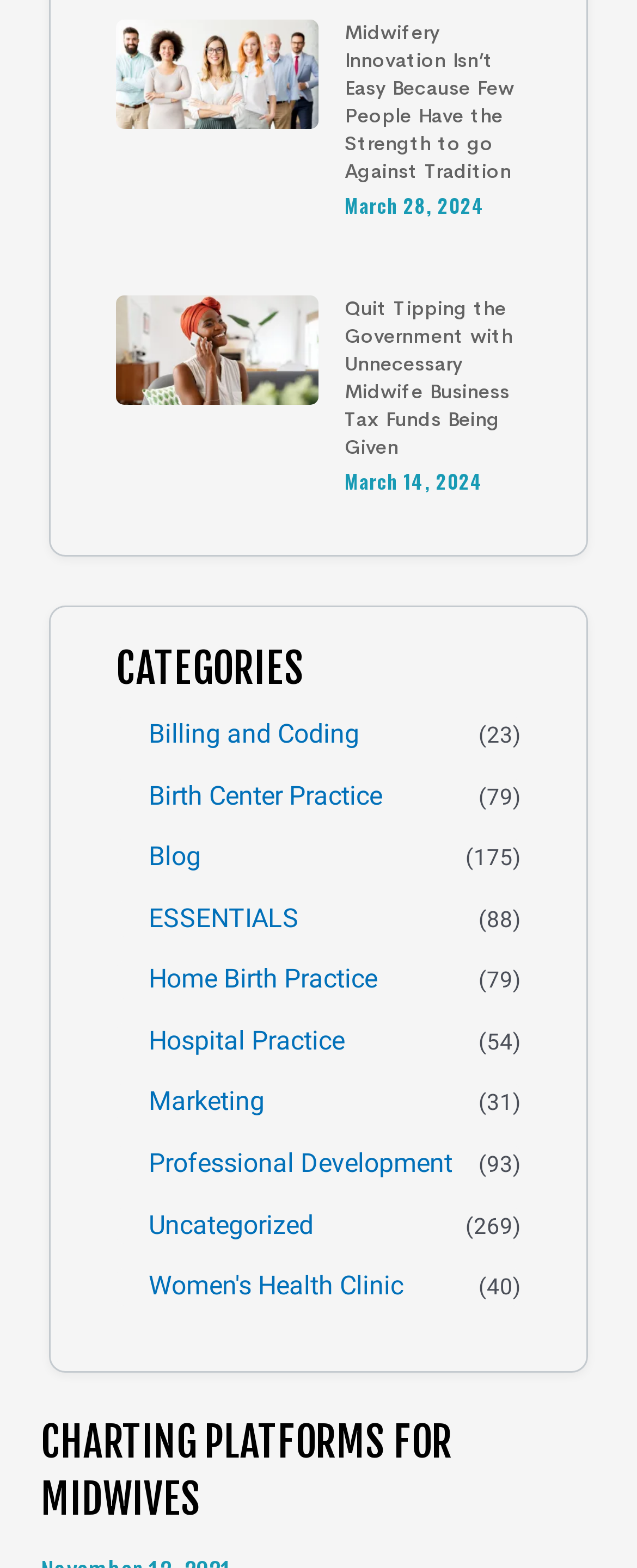What is the title of the second article?
Answer the question based on the image using a single word or a brief phrase.

Quit Tipping the Government with Unnecessary Midwife Business Tax Funds Being Given